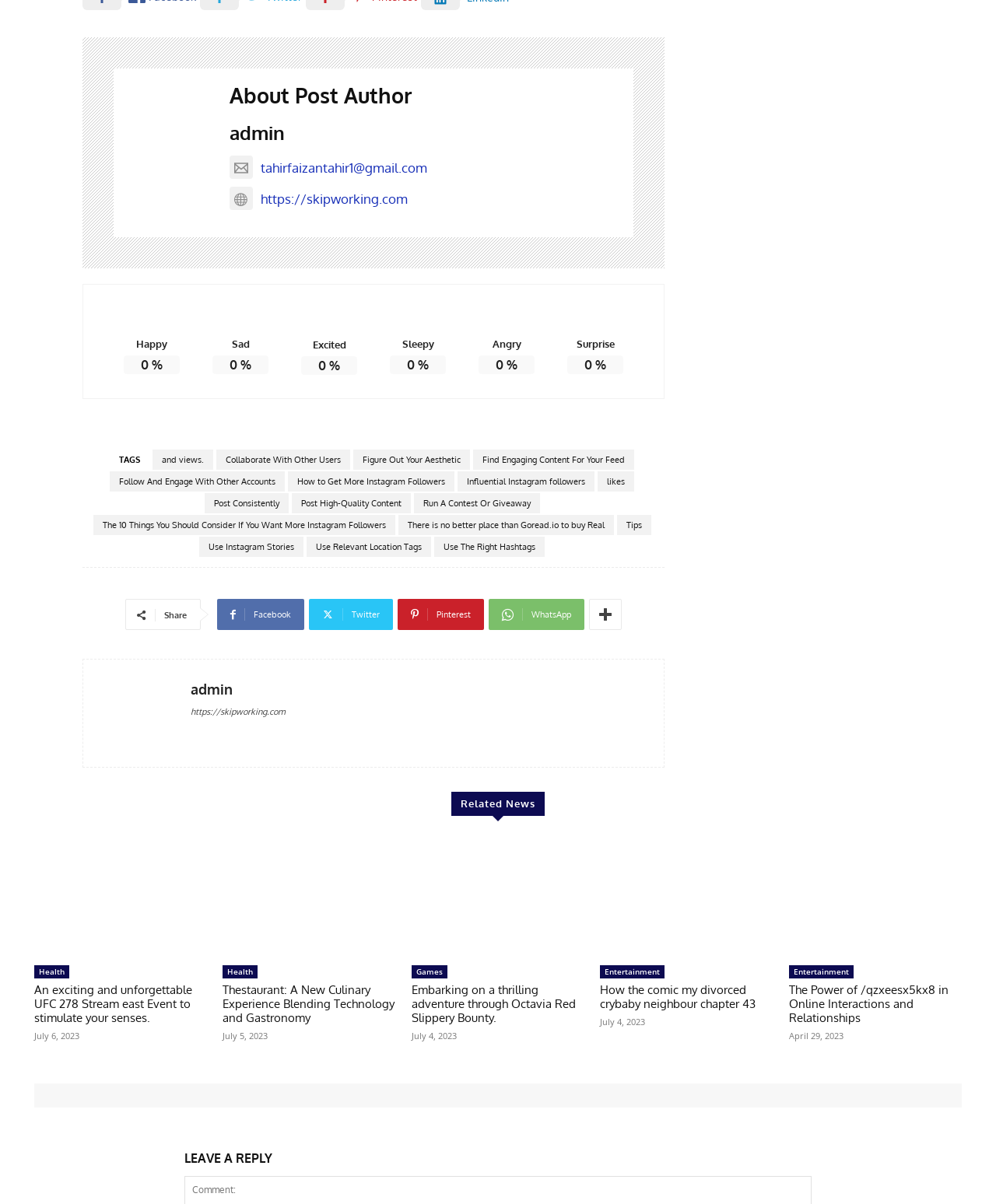Find the bounding box coordinates of the element's region that should be clicked in order to follow the given instruction: "Read the 'An exciting and unforgettable UFC 278 Stream east Event to stimulate your senses.' article". The coordinates should consist of four float numbers between 0 and 1, i.e., [left, top, right, bottom].

[0.034, 0.696, 0.208, 0.797]